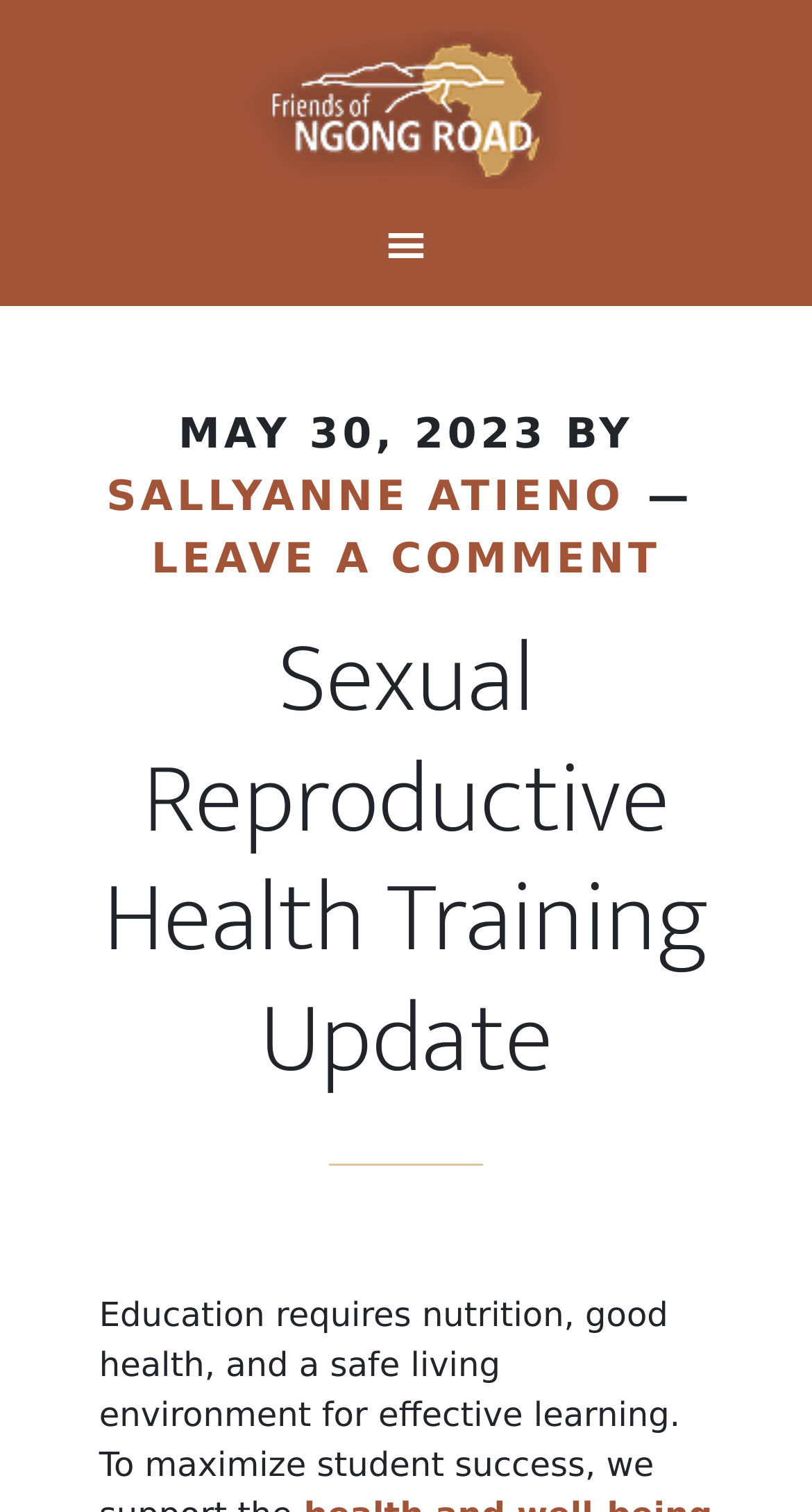Who is the author of the article?
Provide a comprehensive and detailed answer to the question.

I found the author's name by looking at the link element in the header section, which contains the text 'SALLYANNE ATIENO'.